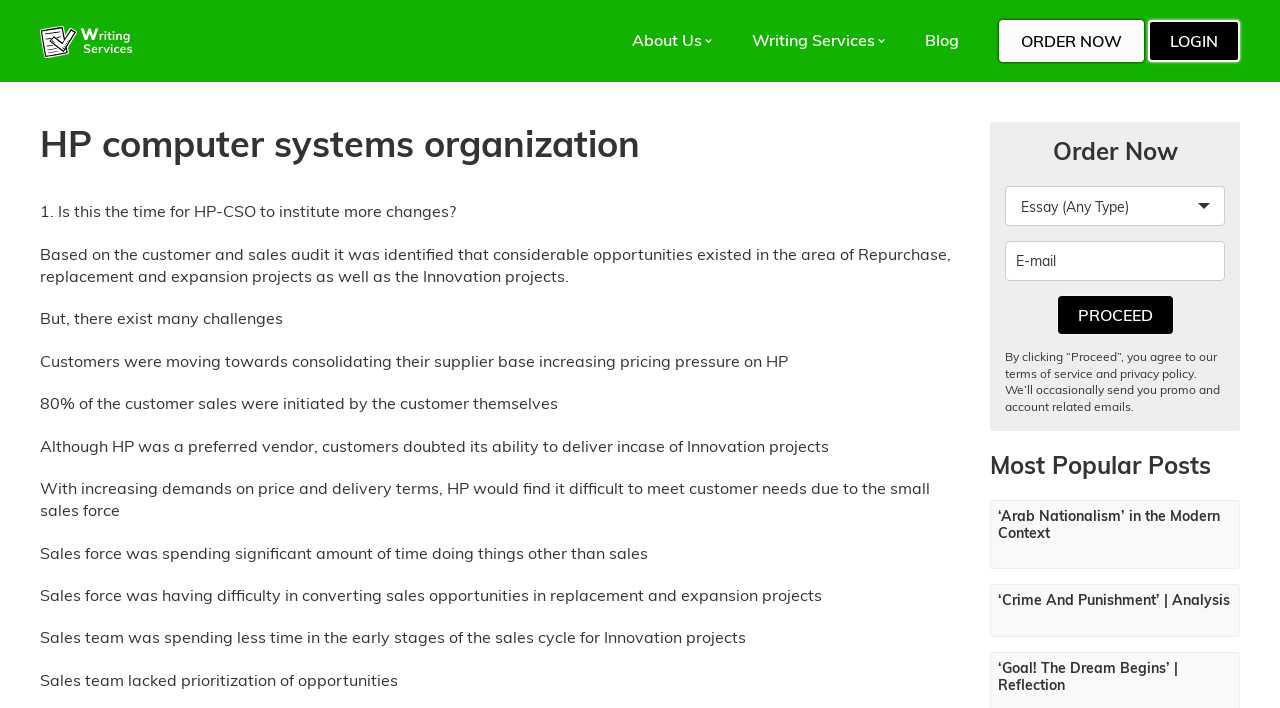What type of writing service is offered?
Please provide a comprehensive and detailed answer to the question.

The webpage mentions 'Essay (Any Type)' as an option, suggesting that the writing service offered is related to essay writing.